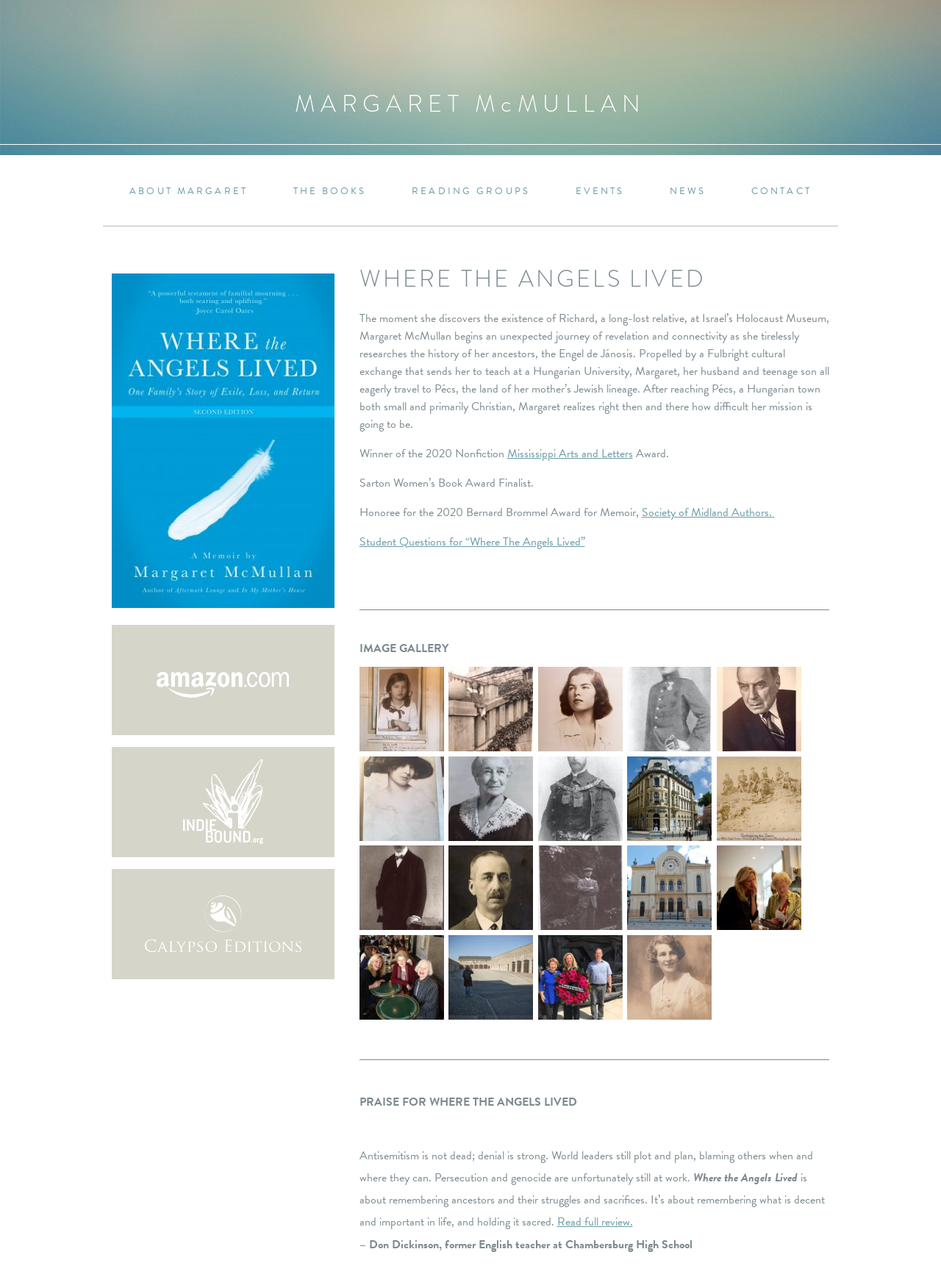Pinpoint the bounding box coordinates of the element you need to click to execute the following instruction: "Click on the 'CONTACT' link". The bounding box should be represented by four float numbers between 0 and 1, in the format [left, top, right, bottom].

[0.798, 0.143, 0.862, 0.154]